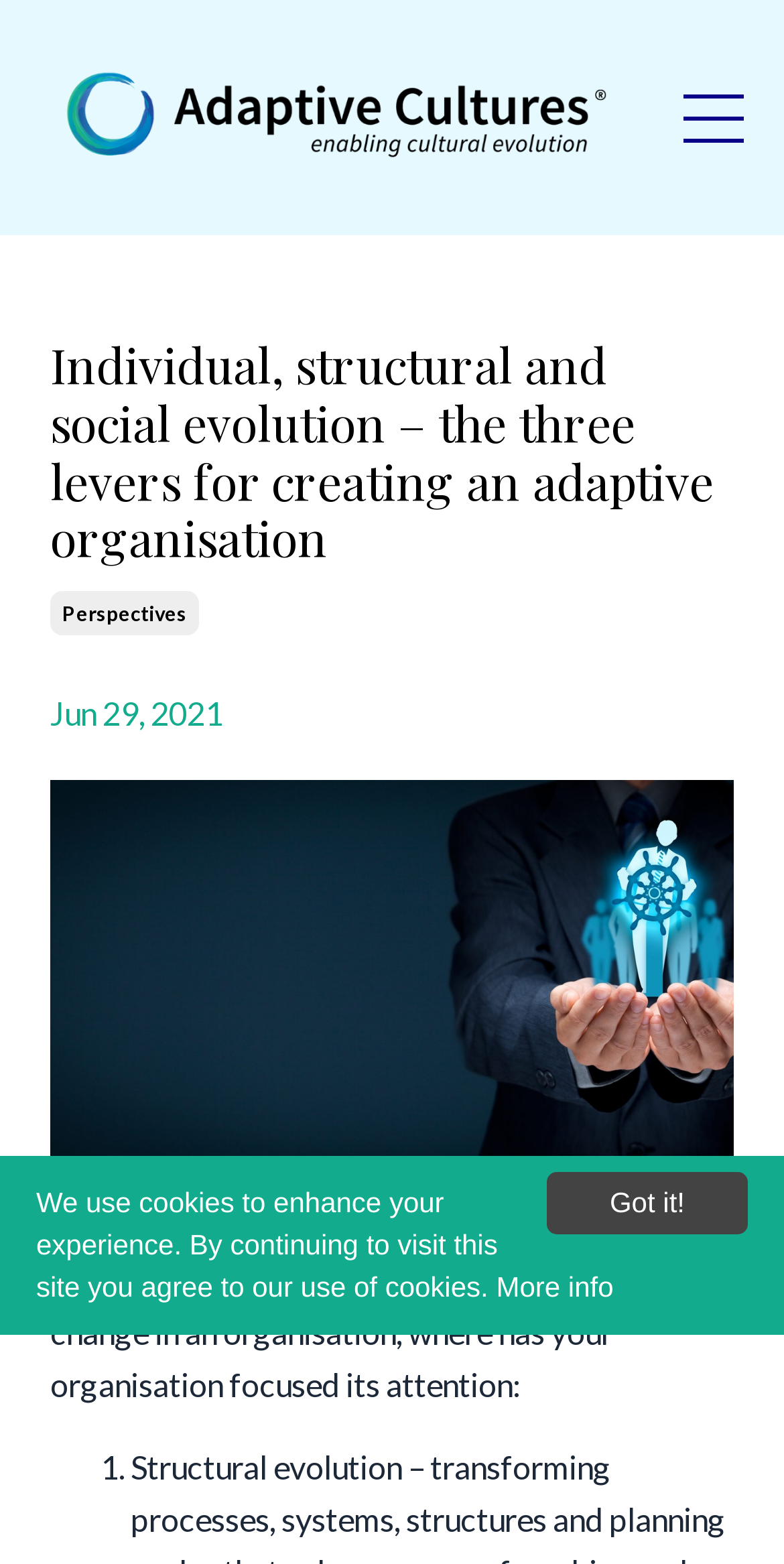Using the element description provided, determine the bounding box coordinates in the format (top-left x, top-left y, bottom-right x, bottom-right y). Ensure that all values are floating point numbers between 0 and 1. Element description: parent_node: powered by

None